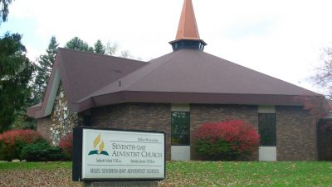Please provide a comprehensive answer to the question below using the information from the image: What is the purpose of the large sign at the forefront?

By examining the image, I noticed a large sign at the forefront of the church, which serves to identify the church and reinforce its role in the community. This sign likely displays the church's name and possibly other important information, making it clear to visitors what the building is and what it represents.